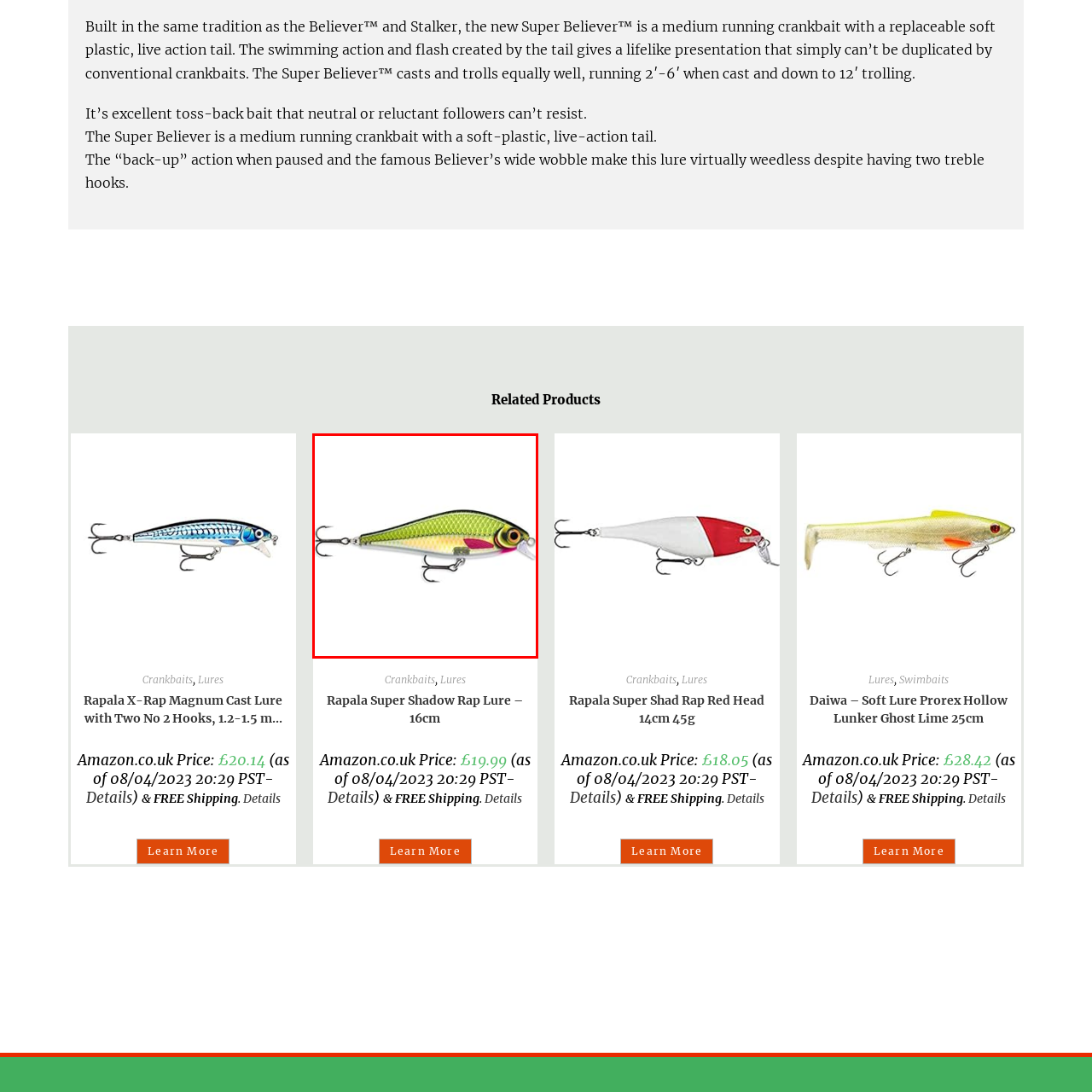Focus on the area marked by the red boundary, What type of hooks does the lure have? Answer concisely with a single word or phrase.

Treble hooks